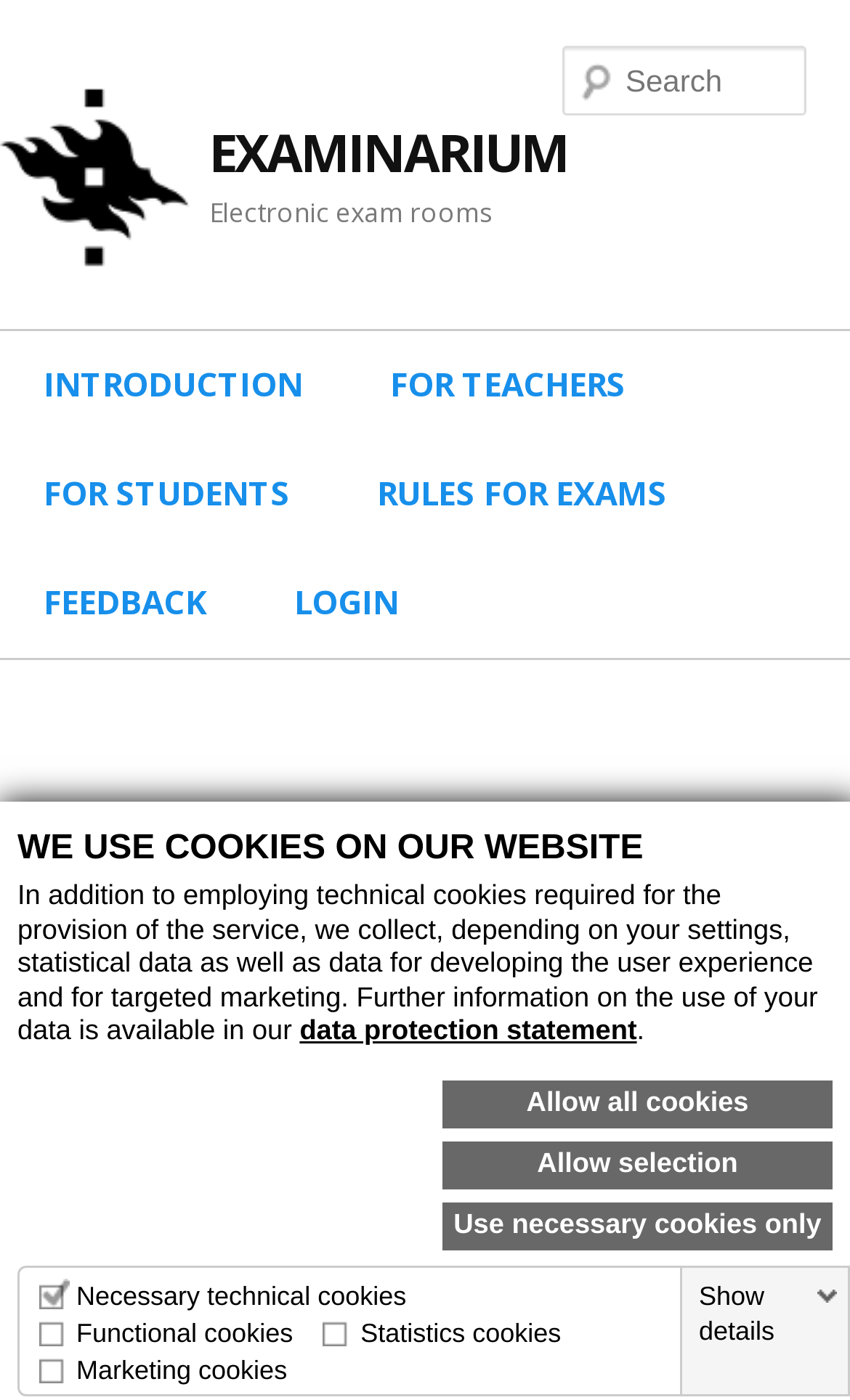Please mark the clickable region by giving the bounding box coordinates needed to complete this instruction: "Share this page".

None